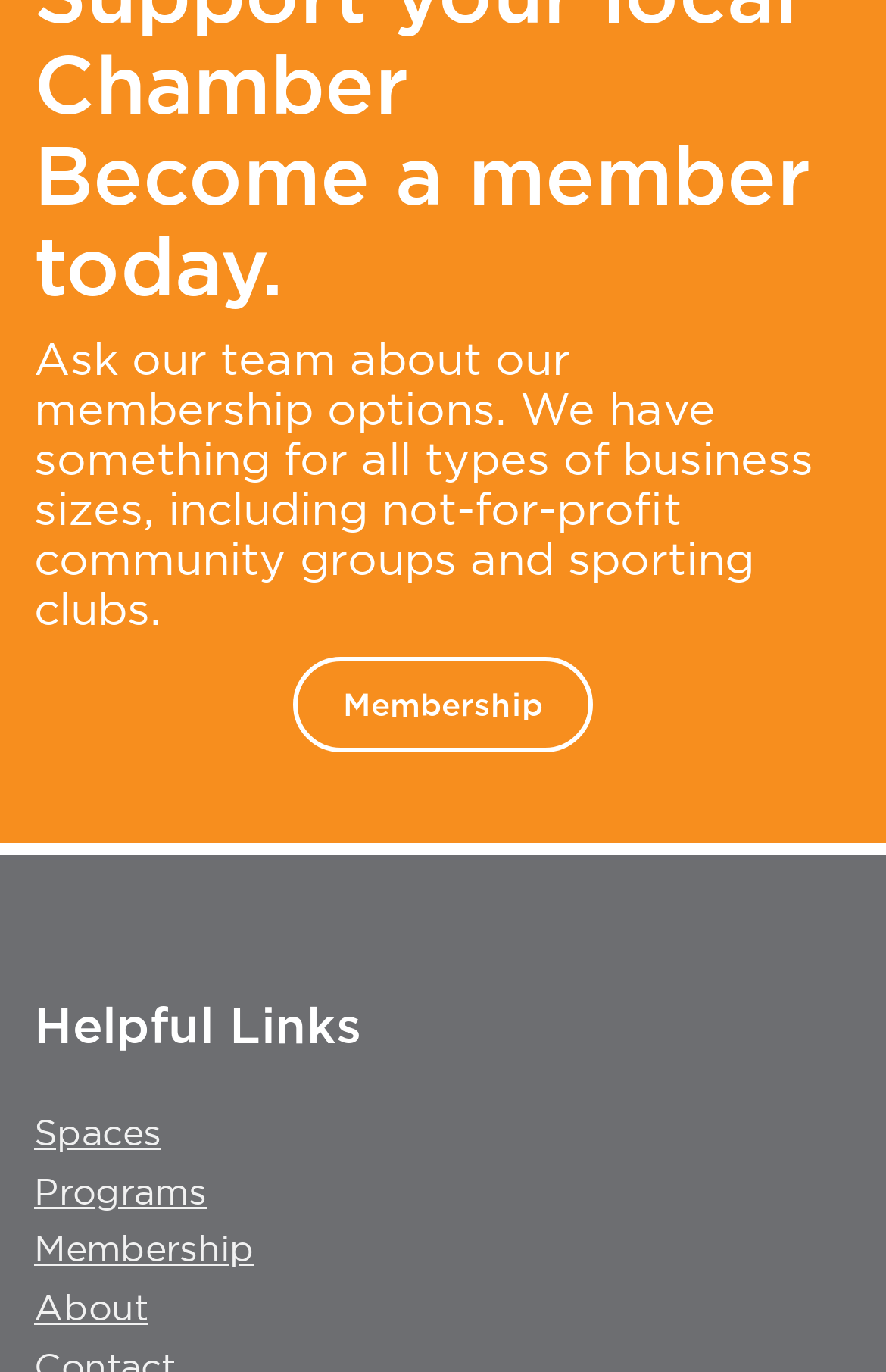How many links are present in the helpful links section?
Please provide a single word or phrase answer based on the image.

4